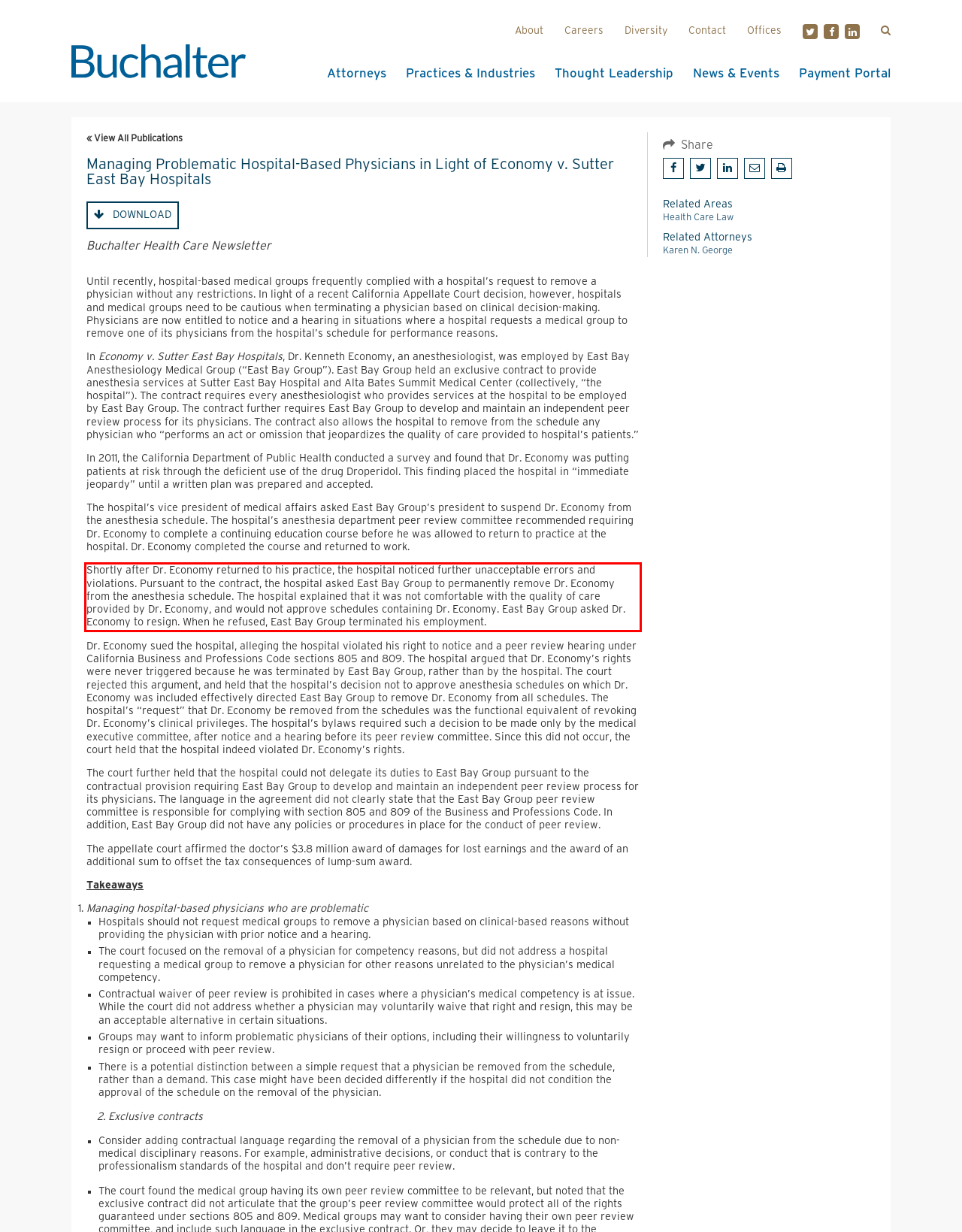Analyze the red bounding box in the provided webpage screenshot and generate the text content contained within.

Shortly after Dr. Economy returned to his practice, the hospital noticed further unacceptable errors and violations. Pursuant to the contract, the hospital asked East Bay Group to permanently remove Dr. Economy from the anesthesia schedule. The hospital explained that it was not comfortable with the quality of care provided by Dr. Economy, and would not approve schedules containing Dr. Economy. East Bay Group asked Dr. Economy to resign. When he refused, East Bay Group terminated his employment.